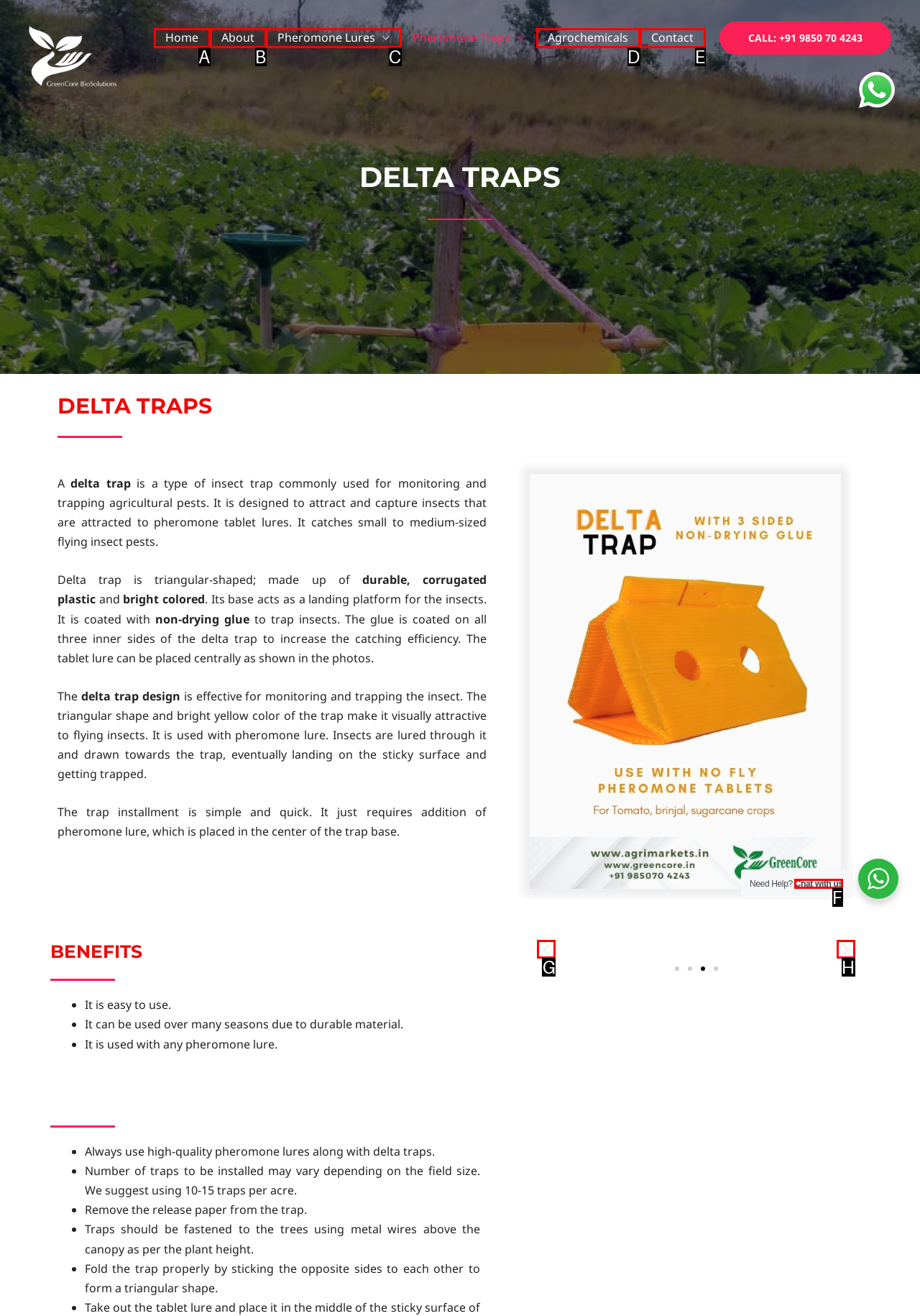Determine the right option to click to perform this task: Chat with us
Answer with the correct letter from the given choices directly.

F